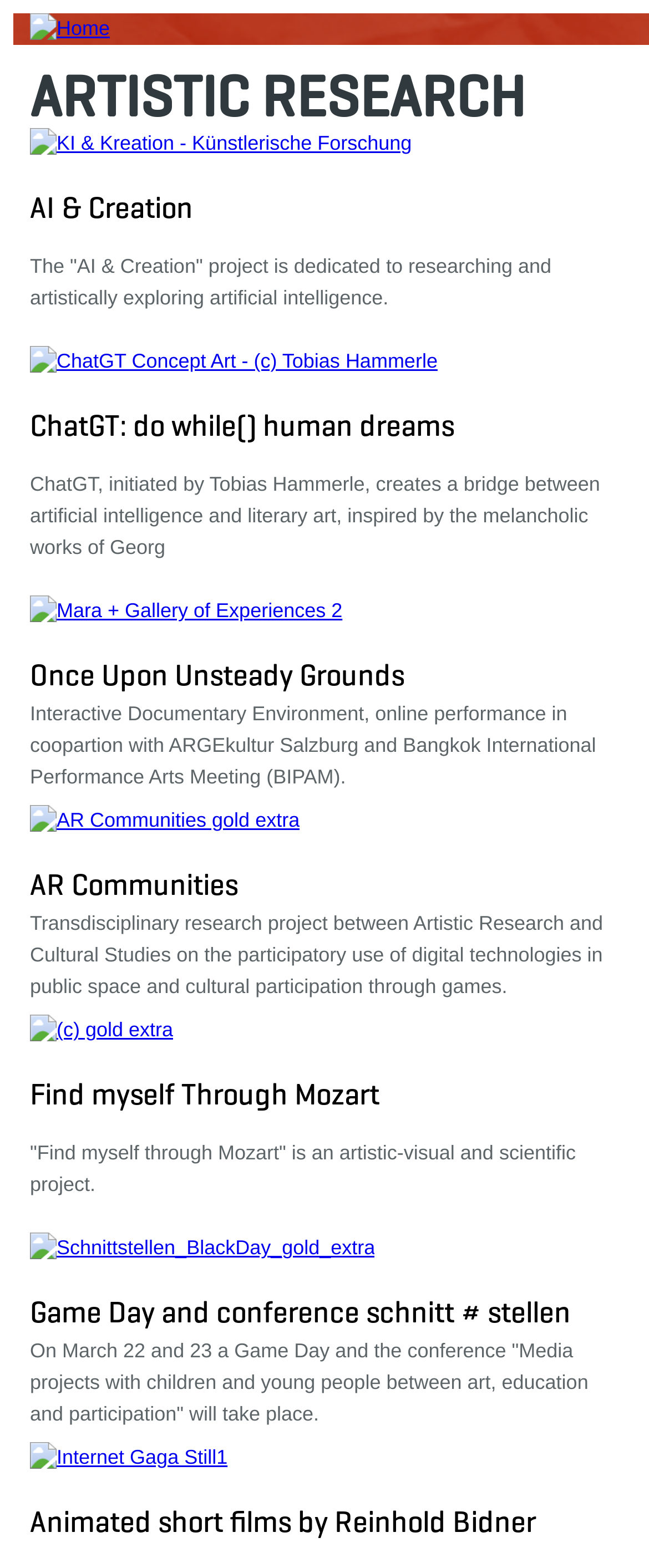What is the title of the project with the image of Tobias Hammerle? Analyze the screenshot and reply with just one word or a short phrase.

ChatGT Concept Art